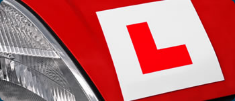Summarize the image with a detailed description that highlights all prominent details.

The image prominently features a close-up of a car's front hood, adorned with a red and white "L" plate. This symbol is commonly used in the UK to indicate that the vehicle is being driven by a learner driver. The bright red background of the plate contrasts sharply with the white square, making the "L" easily noticeable. The surrounding area of the image also reveals part of the car's headlight, suggesting the context of driving instruction, which aligns with the theme of learning to drive at the Pittman School of Motoring. This visual element symbolizes the beginning of a driving journey for many new drivers who are taking their first steps toward gaining independence on the road.